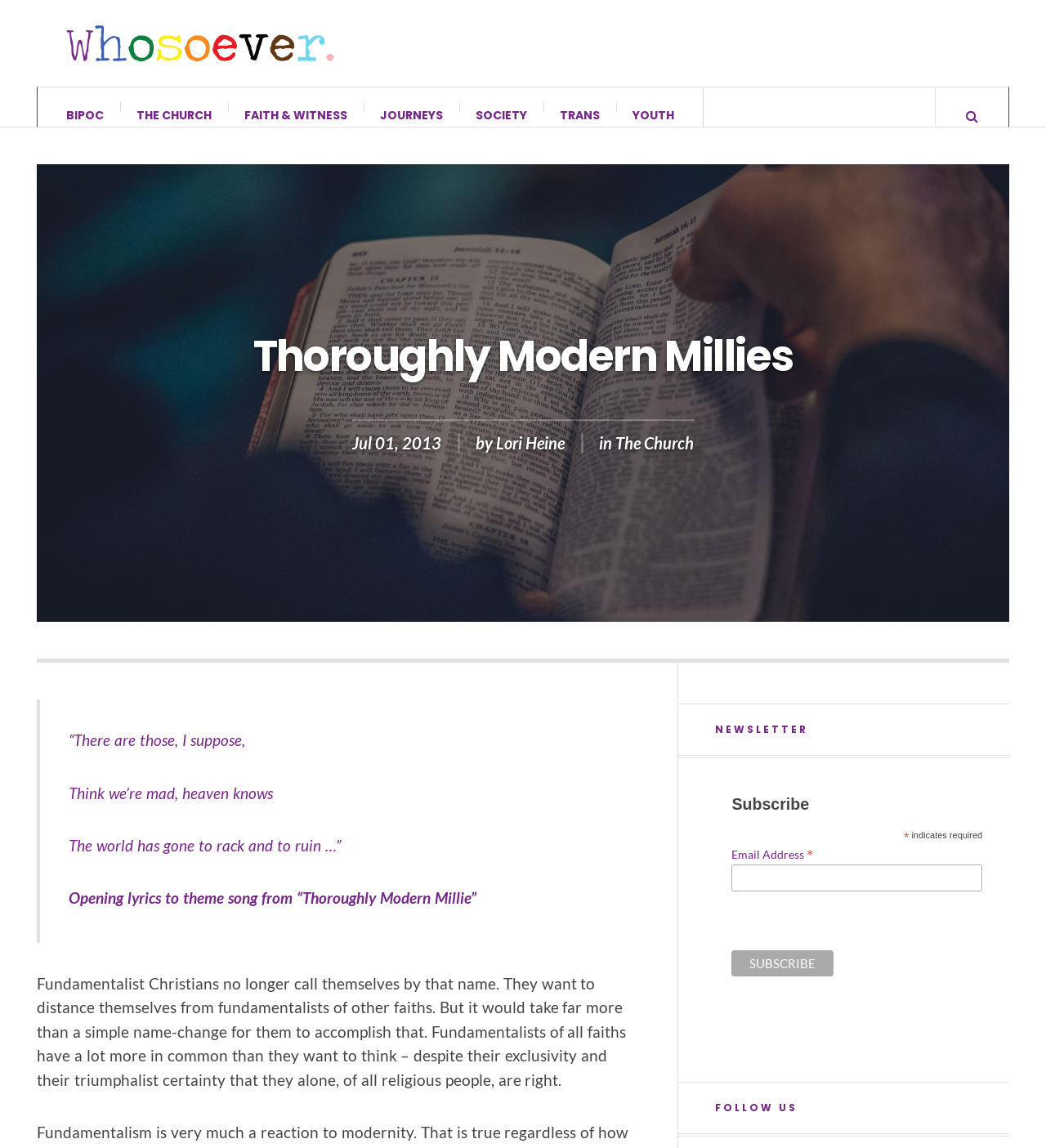What is the author of the article?
Could you answer the question in a detailed manner, providing as much information as possible?

The author of the article can be found in the text 'by Lori Heine' below the time element 'Jul 01, 2013'.